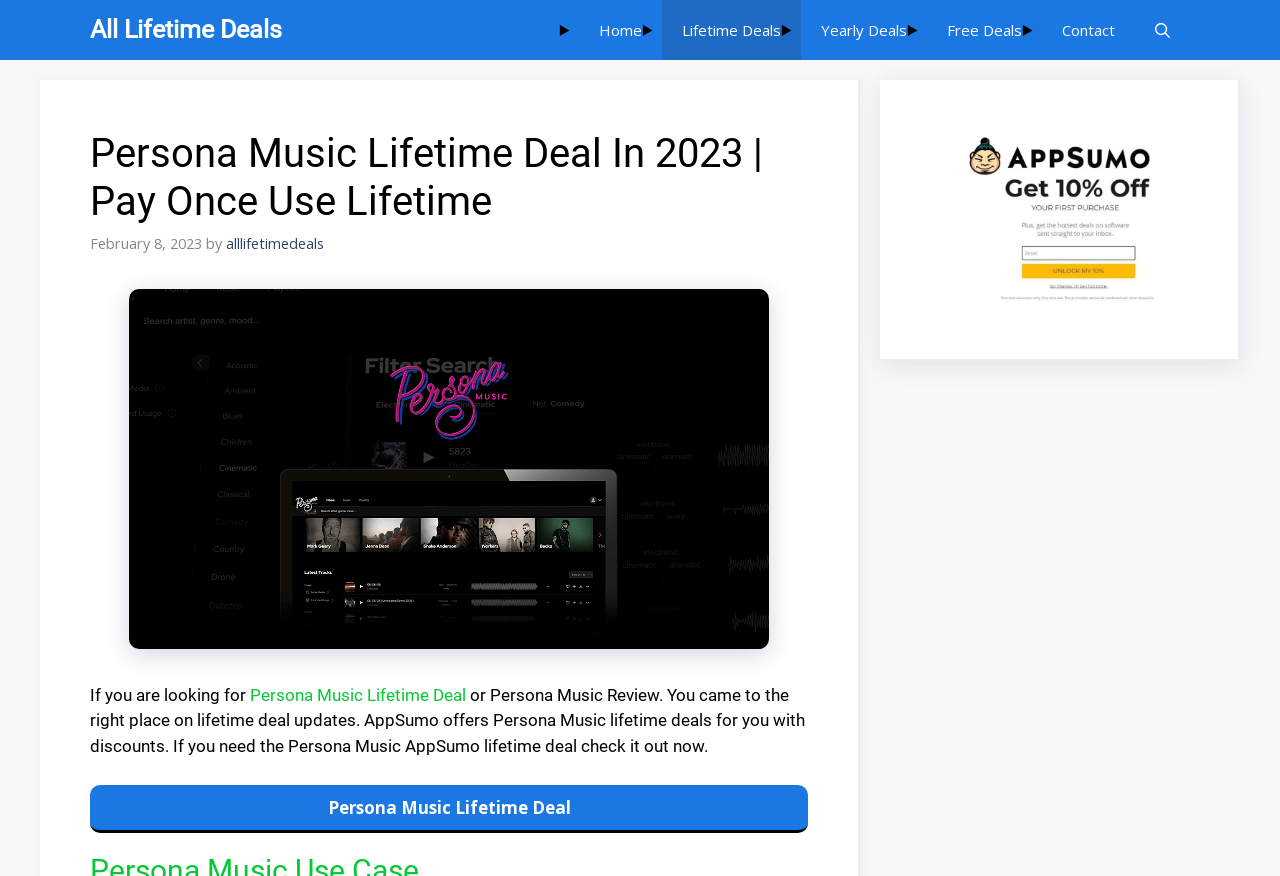Identify the bounding box coordinates of the specific part of the webpage to click to complete this instruction: "Check Persona Music Lifetime Deal".

[0.195, 0.782, 0.364, 0.805]